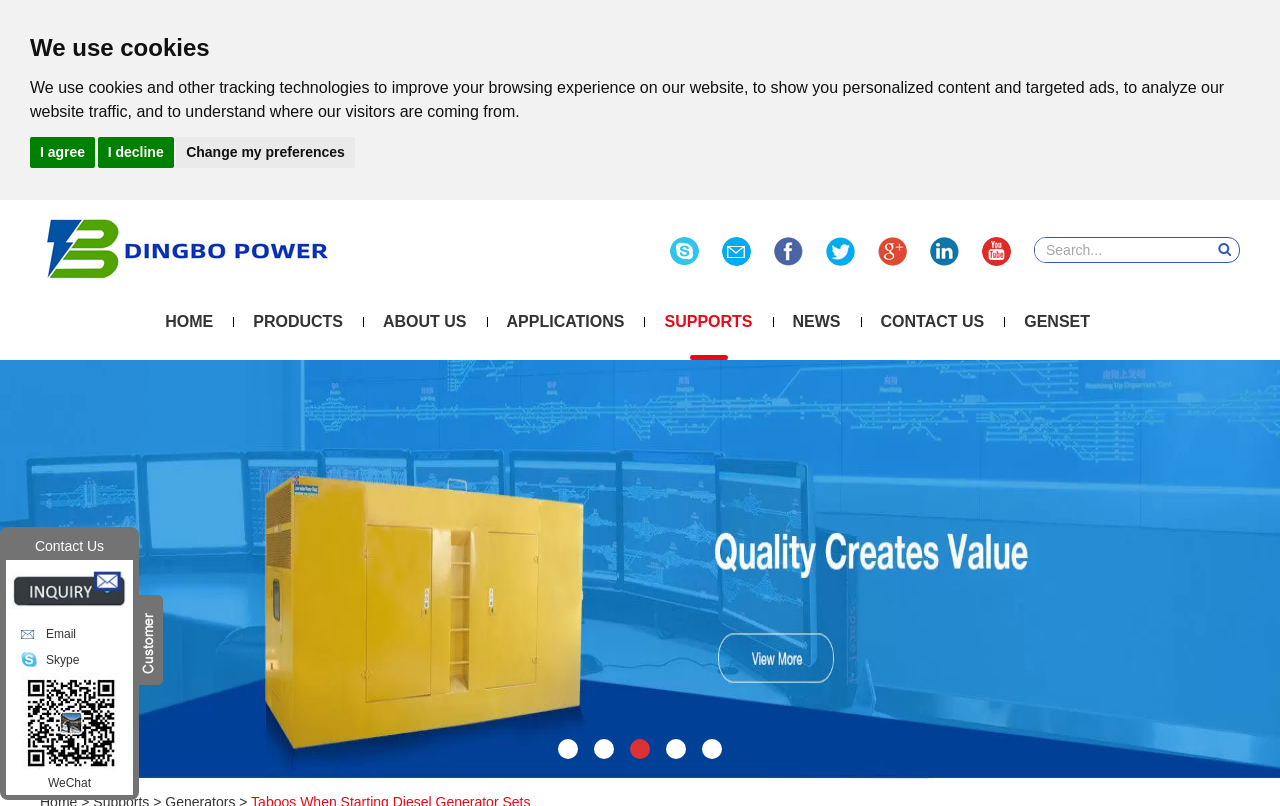Determine the bounding box coordinates of the UI element that matches the following description: "I decline". The coordinates should be four float numbers between 0 and 1 in the format [left, top, right, bottom].

[0.076, 0.169, 0.136, 0.208]